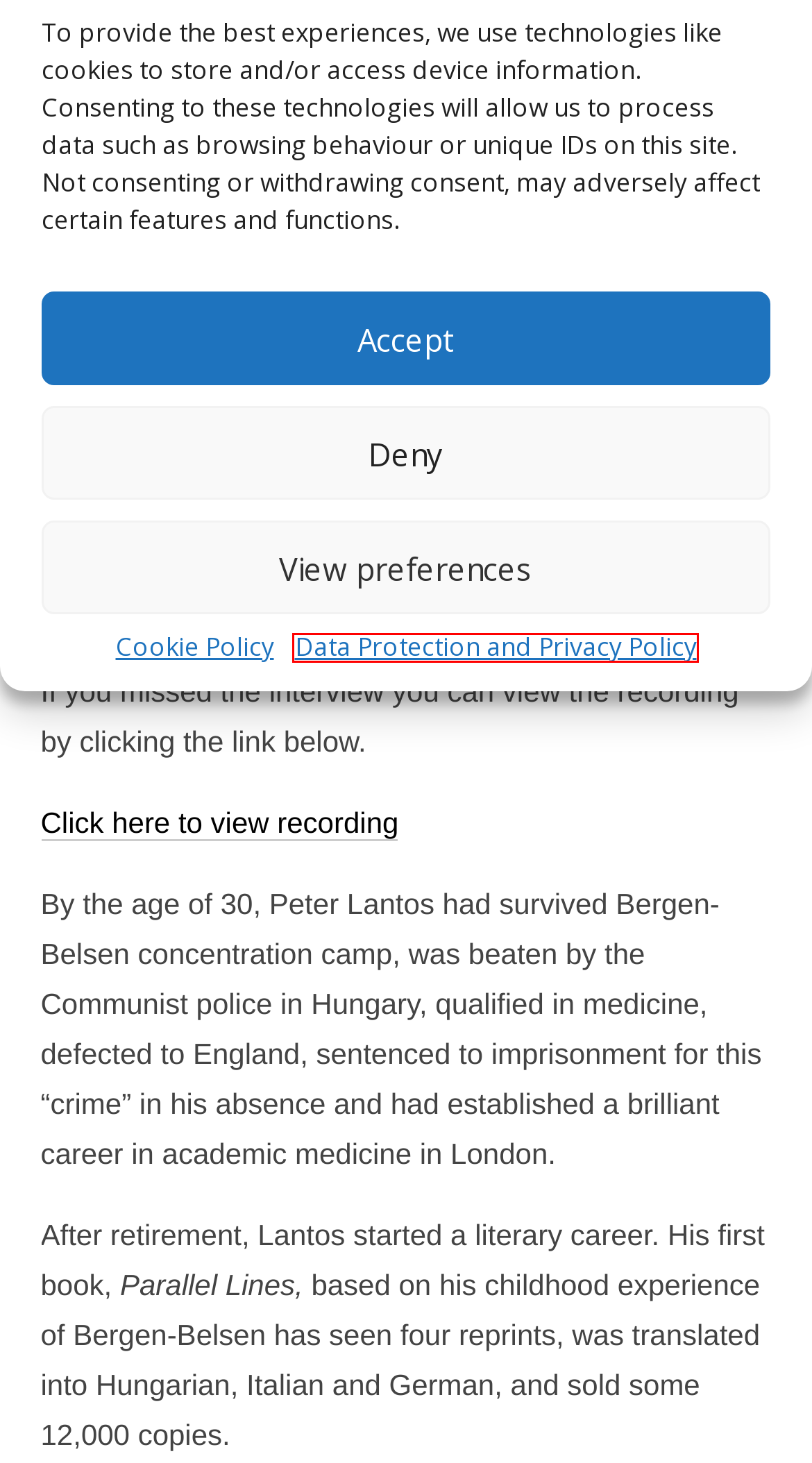Review the screenshot of a webpage containing a red bounding box around an element. Select the description that best matches the new webpage after clicking the highlighted element. The options are:
A. Cookie Policy (UK) | Mosaic
B. Mosaic | Mosaic Jewish Community
C. Choose Mosaic | Mosaic
D. Masorti | Mosaic
E. Data Protection and Privacy Policy | Mosaic
F. Stanmore Hill | Mosaic
G. News | Mosaic
H. Children & Youth | Mosaic

E